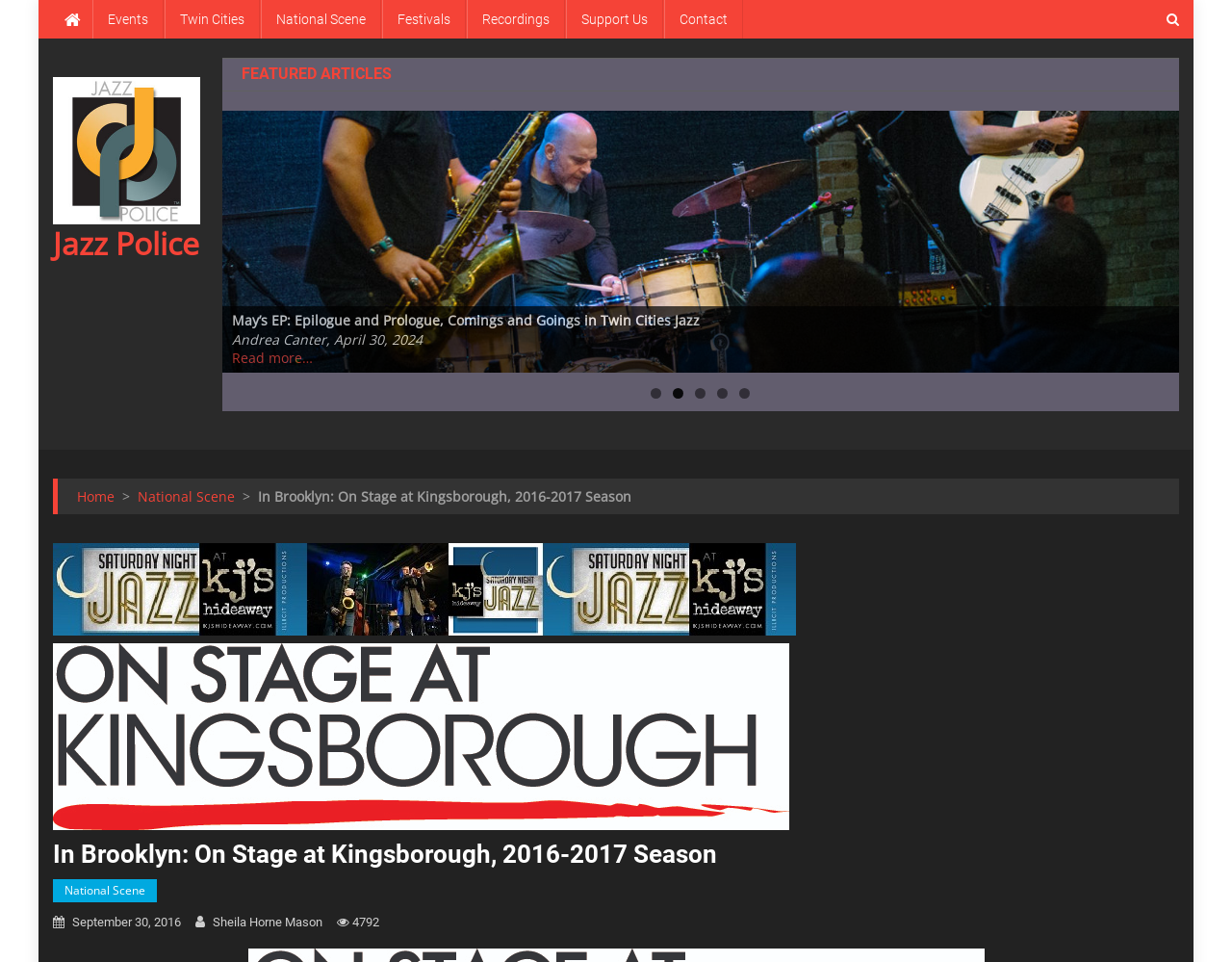Please provide a detailed answer to the question below by examining the image:
What is the name of the author mentioned in the article?

The answer can be found in the article section, where the author's name 'Sheila Horne Mason' is mentioned.